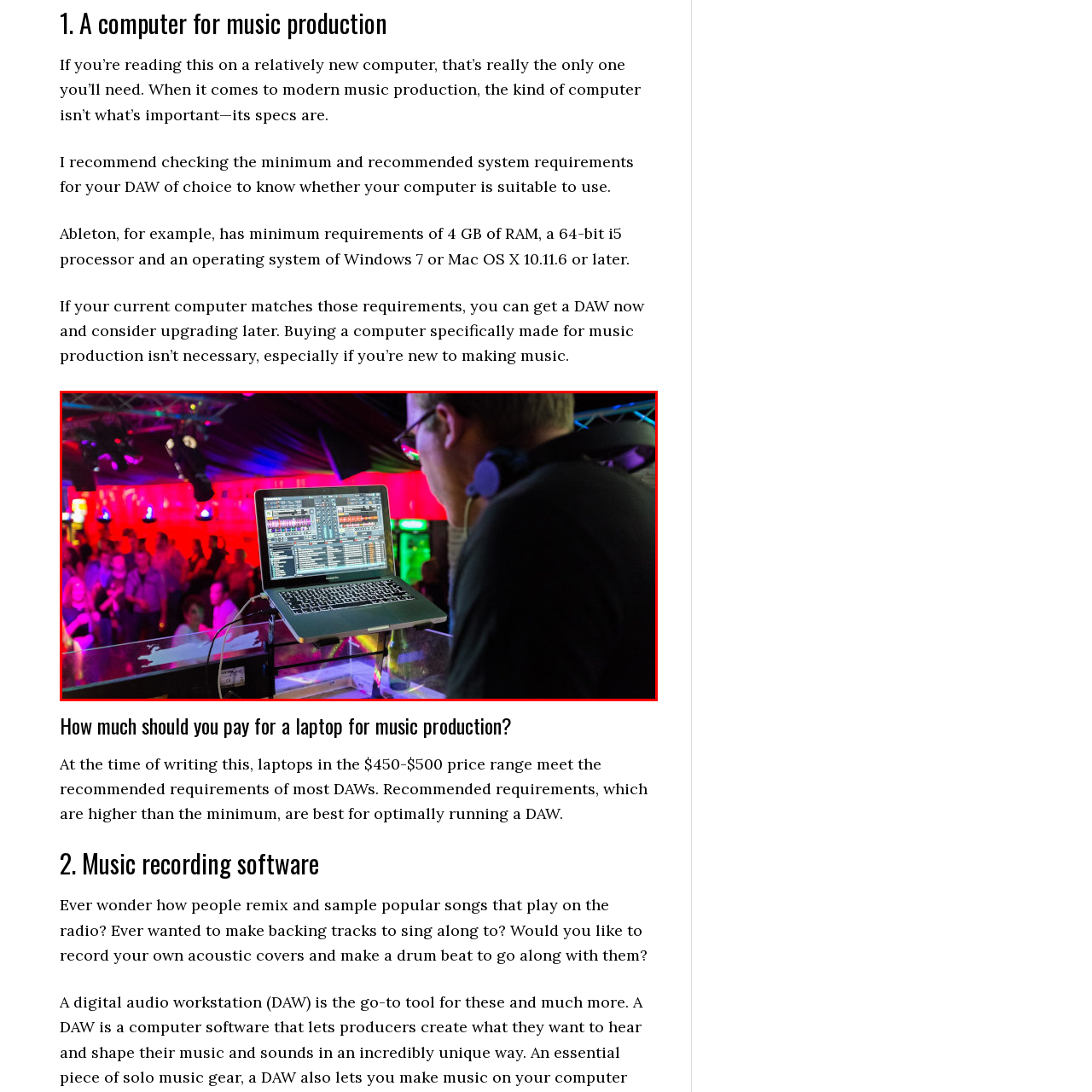Describe extensively the image that is contained within the red box.

In the vibrant atmosphere of a lively music venue, a DJ is seen focused on his performance, utilizing a laptop to mix tracks. The laptop, positioned prominently in front of him, displays a sophisticated DJ software interface filled with multiple tracks, visual waveforms, and various controls. Behind him, the crowd is immersed in the energy of the event, illuminated by colorful lights that create a festive ambiance. This scene captures the essence of modern music production and performance, highlighting how technology integrates seamlessly into live music experiences. The laptop's specifications and capabilities play a crucial role in enabling smooth and creative music mixing, bringing the electronic soundscapes to life.